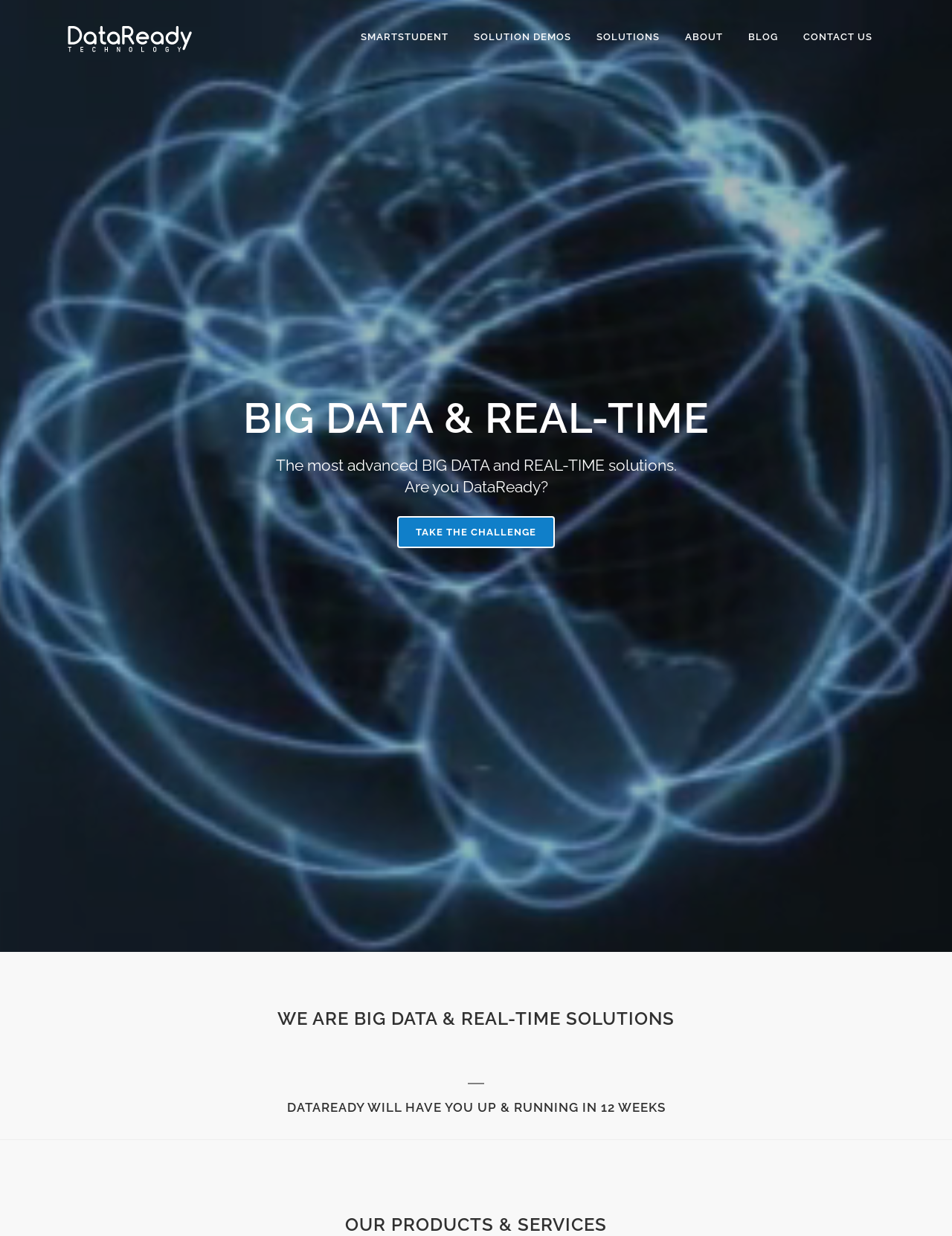Locate the bounding box coordinates of the clickable region necessary to complete the following instruction: "Read the blog post 'Getting big data analytics to work is about more than buying some software'". Provide the coordinates in the format of four float numbers between 0 and 1, i.e., [left, top, right, bottom].

[0.376, 0.468, 0.639, 0.499]